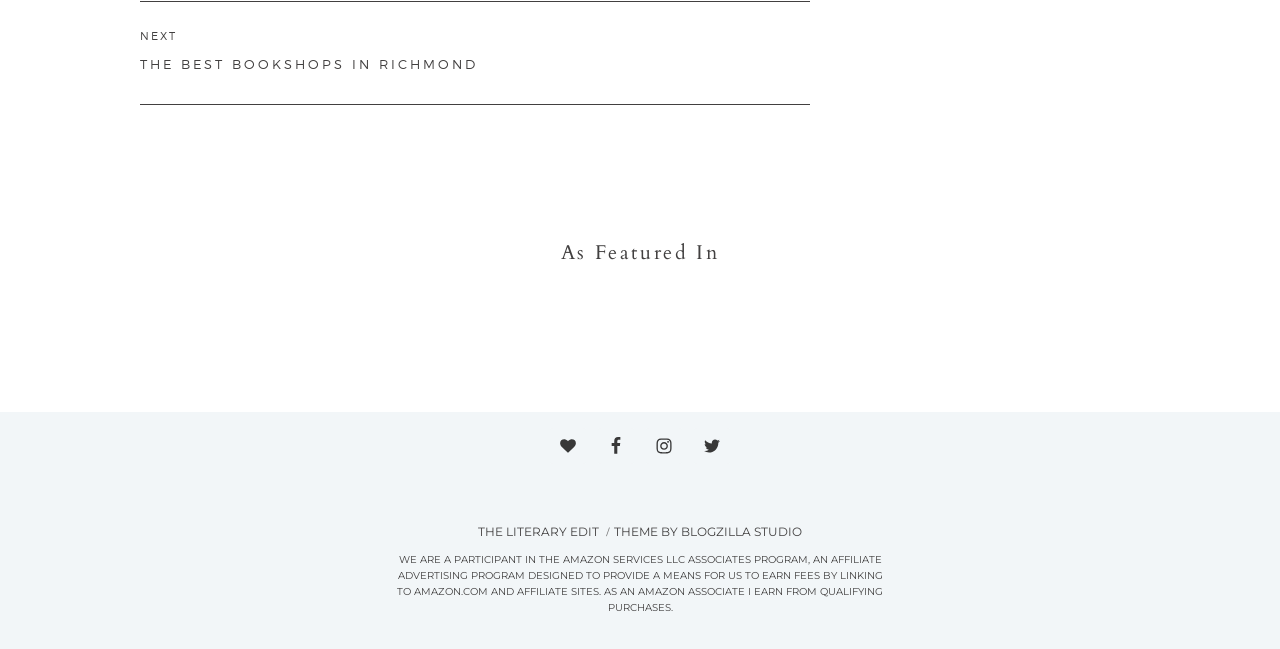Using the information in the image, give a comprehensive answer to the question: 
What affiliate program is the website a part of?

By reading the static text at the bottom of the webpage, I found that the website is a participant in the Amazon Services LLC Associates Program, an affiliate advertising program.